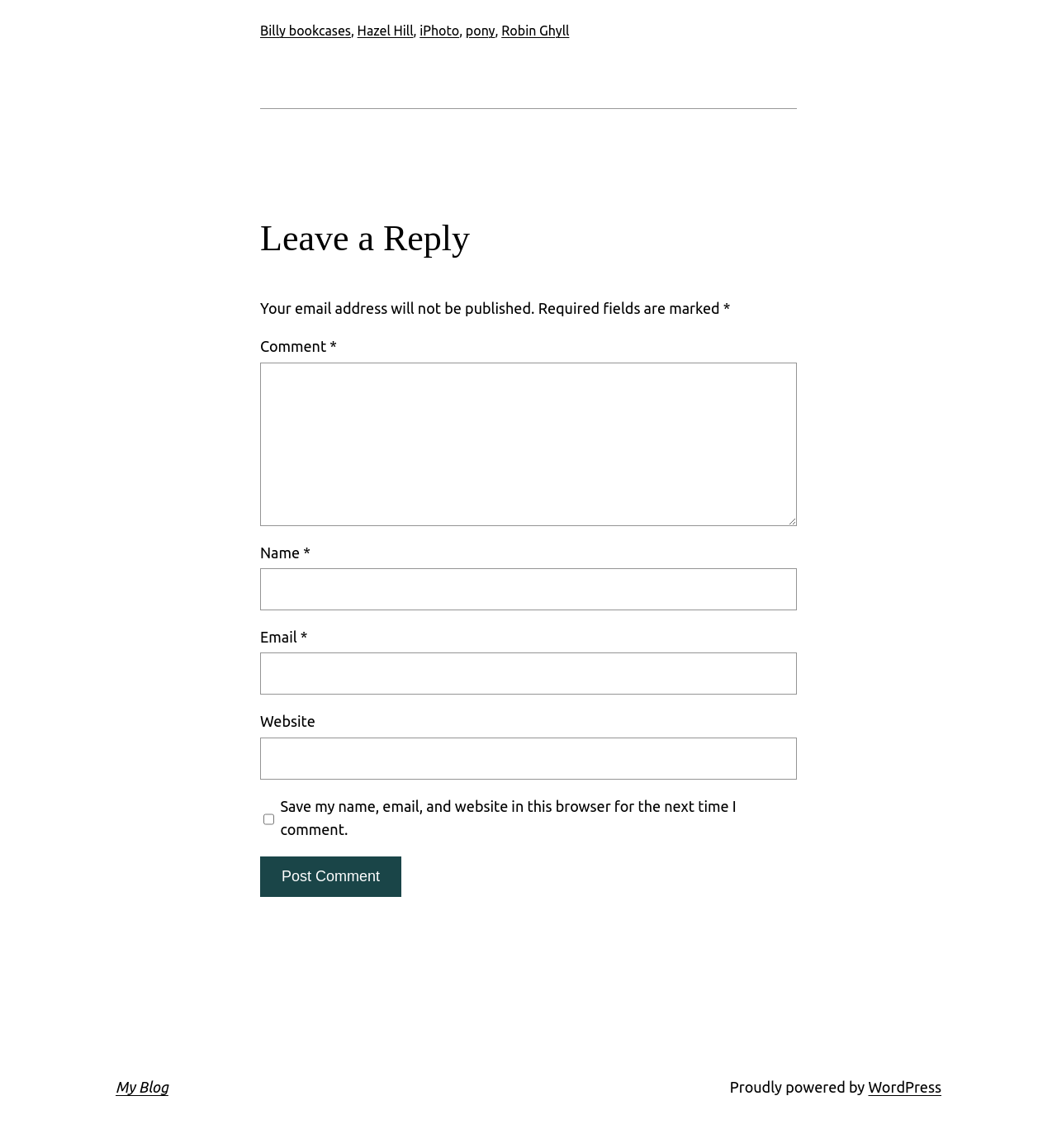Find the bounding box coordinates of the element's region that should be clicked in order to follow the given instruction: "Visit My Blog". The coordinates should consist of four float numbers between 0 and 1, i.e., [left, top, right, bottom].

[0.109, 0.94, 0.159, 0.954]